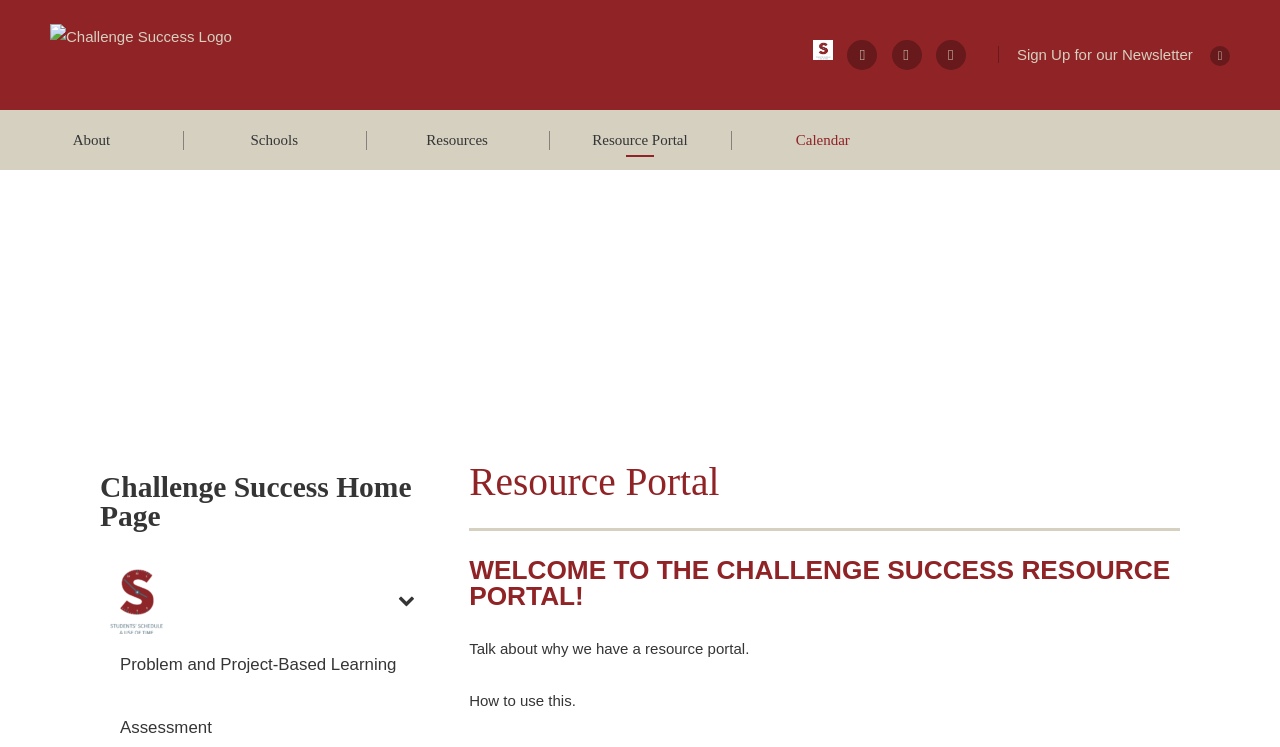What is the purpose of the Resource Portal?
Based on the visual information, provide a detailed and comprehensive answer.

The purpose of the Resource Portal is to provide resources, as indicated by the text 'Talk about why we have a resource portal.' and 'How to use this.' located below the heading 'Resource Portal'.